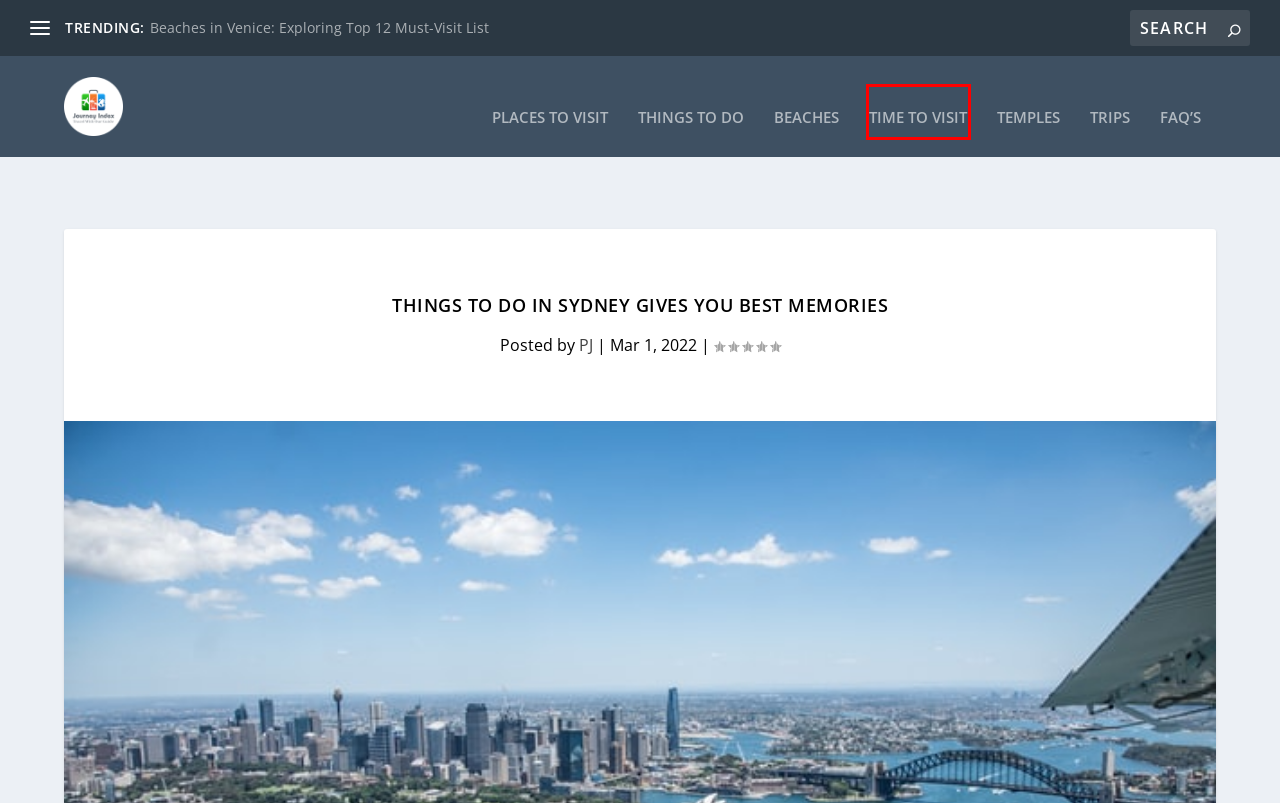Check out the screenshot of a webpage with a red rectangle bounding box. Select the best fitting webpage description that aligns with the new webpage after clicking the element inside the bounding box. Here are the candidates:
A. Temples Archives - Journey Index
B. Things To Do Archives - Journey Index
C. Places to Visit Archives - Journey Index
D. Journey Index - Next Level Index for Your New Trip
E. Trips Archives - Journey Index
F. Time to Visit Archives - Journey Index
G. FAQ's Archives - Journey Index
H. Beaches Archives - Journey Index

F